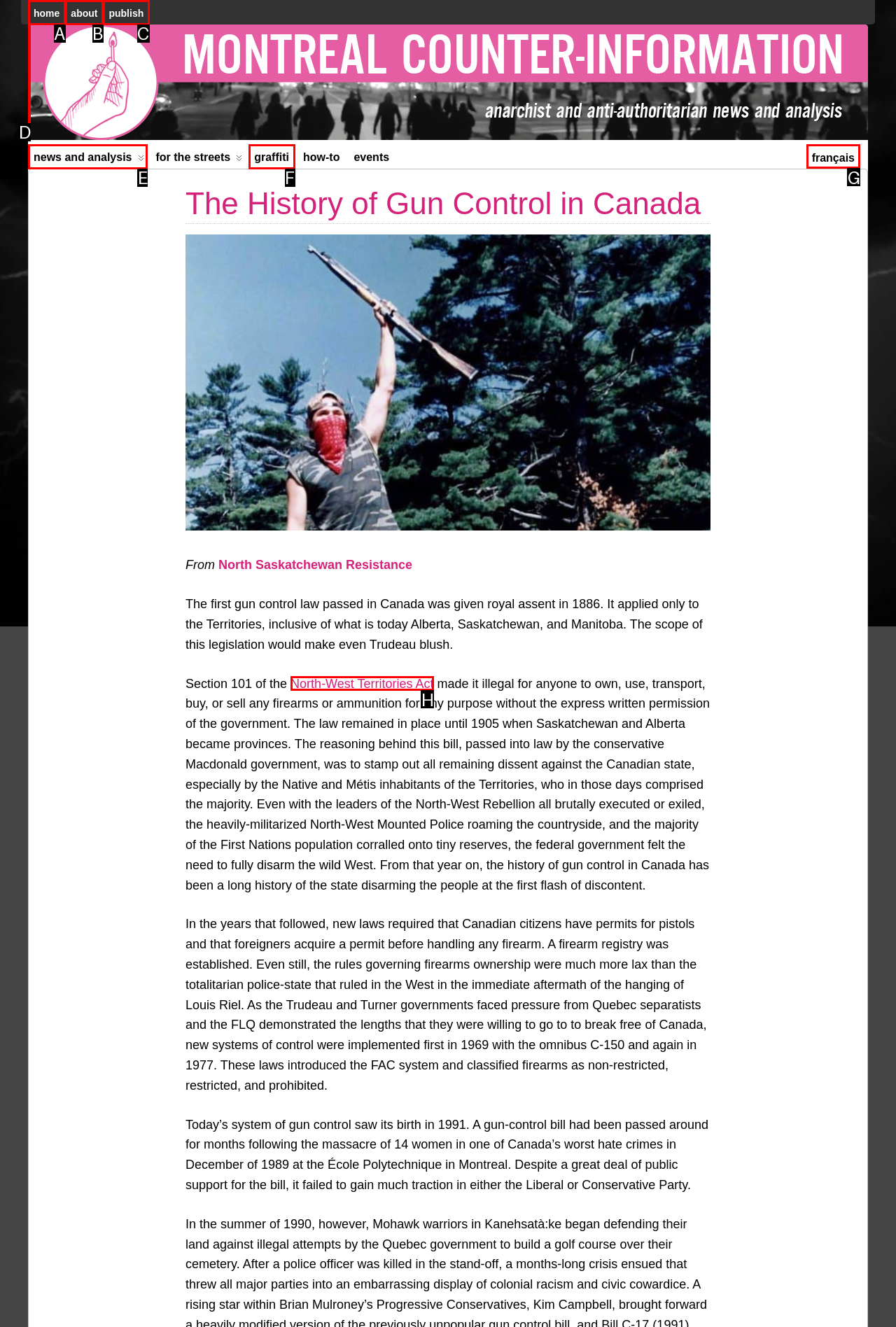Determine which HTML element to click on in order to complete the action: switch to français.
Reply with the letter of the selected option.

G